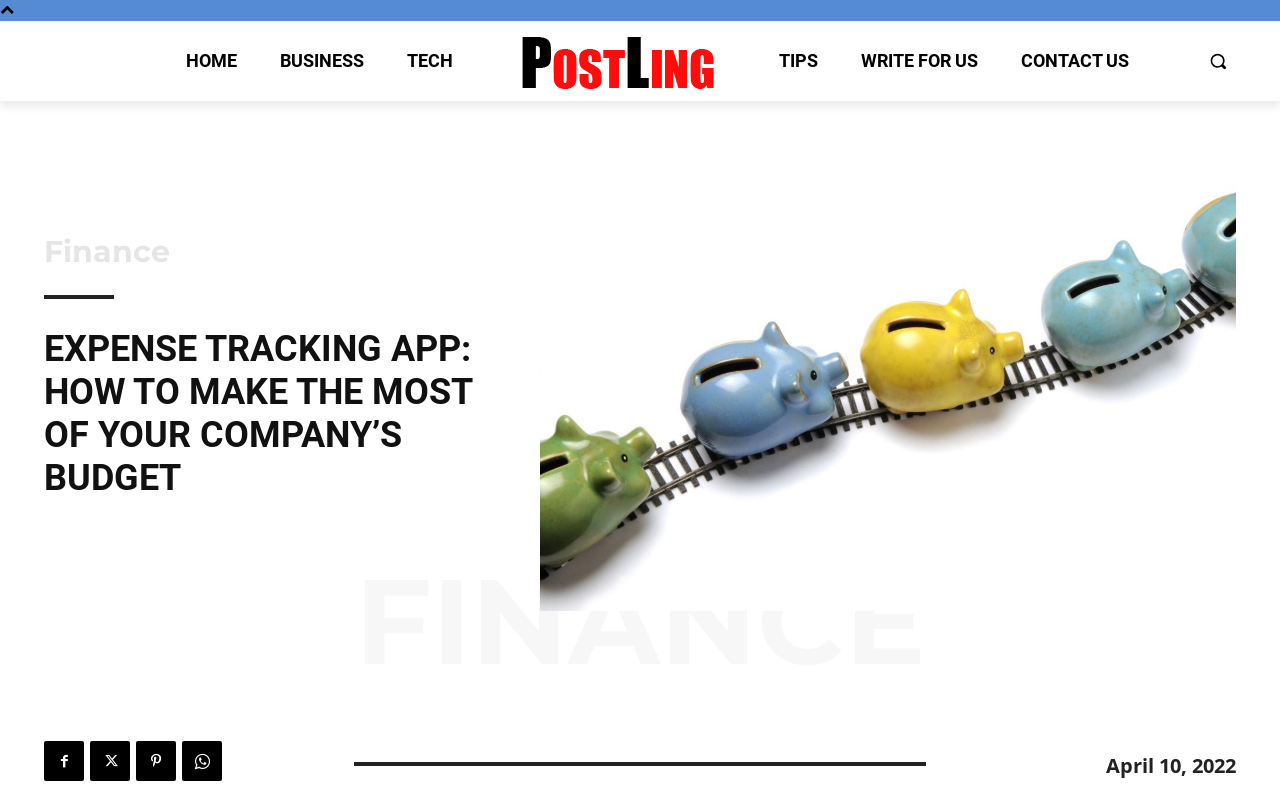How many main navigation links are at the top of the webpage?
Answer the question with a single word or phrase, referring to the image.

5